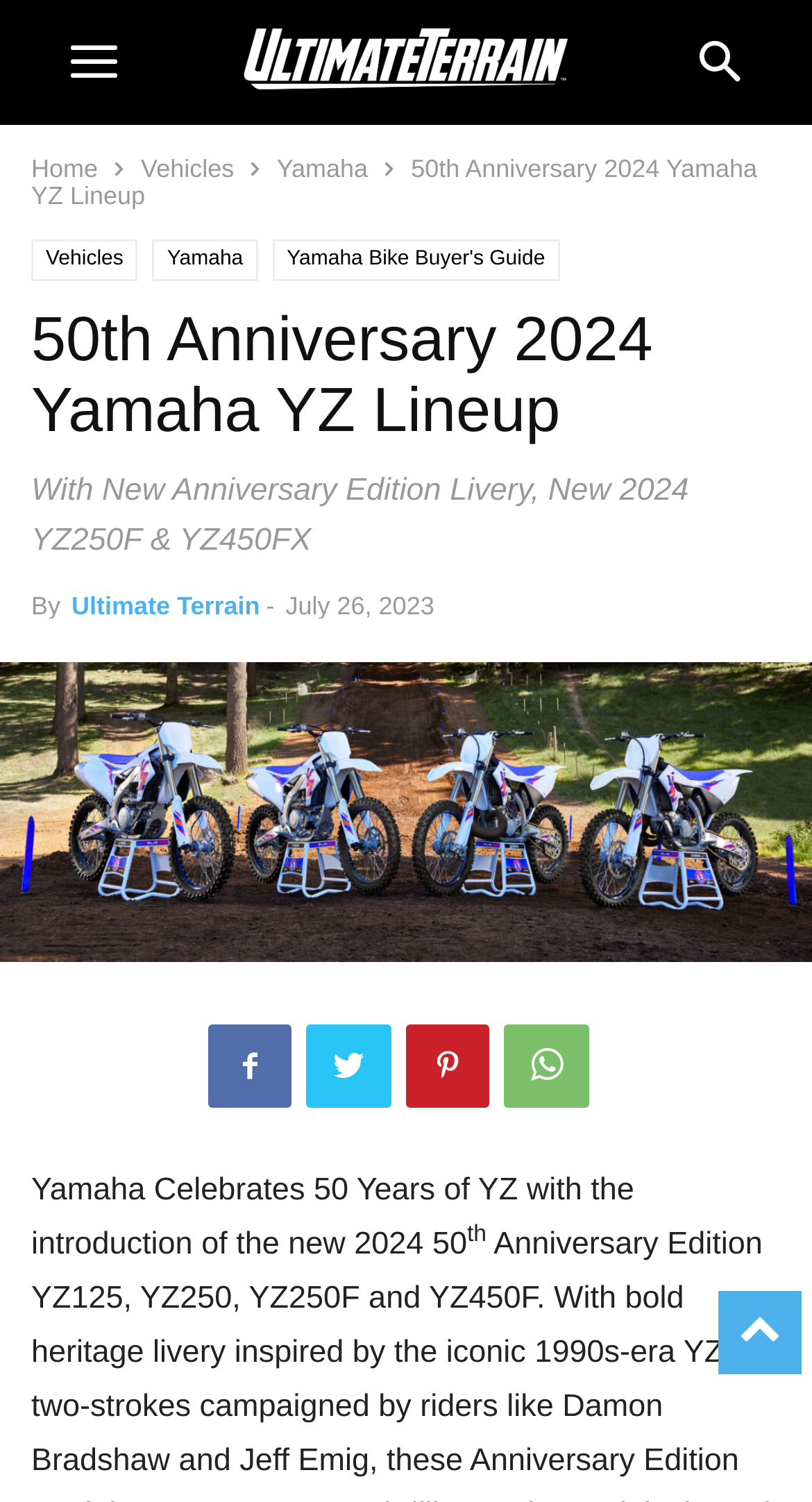How many social media links are present?
Please provide a single word or phrase as the answer based on the screenshot.

4